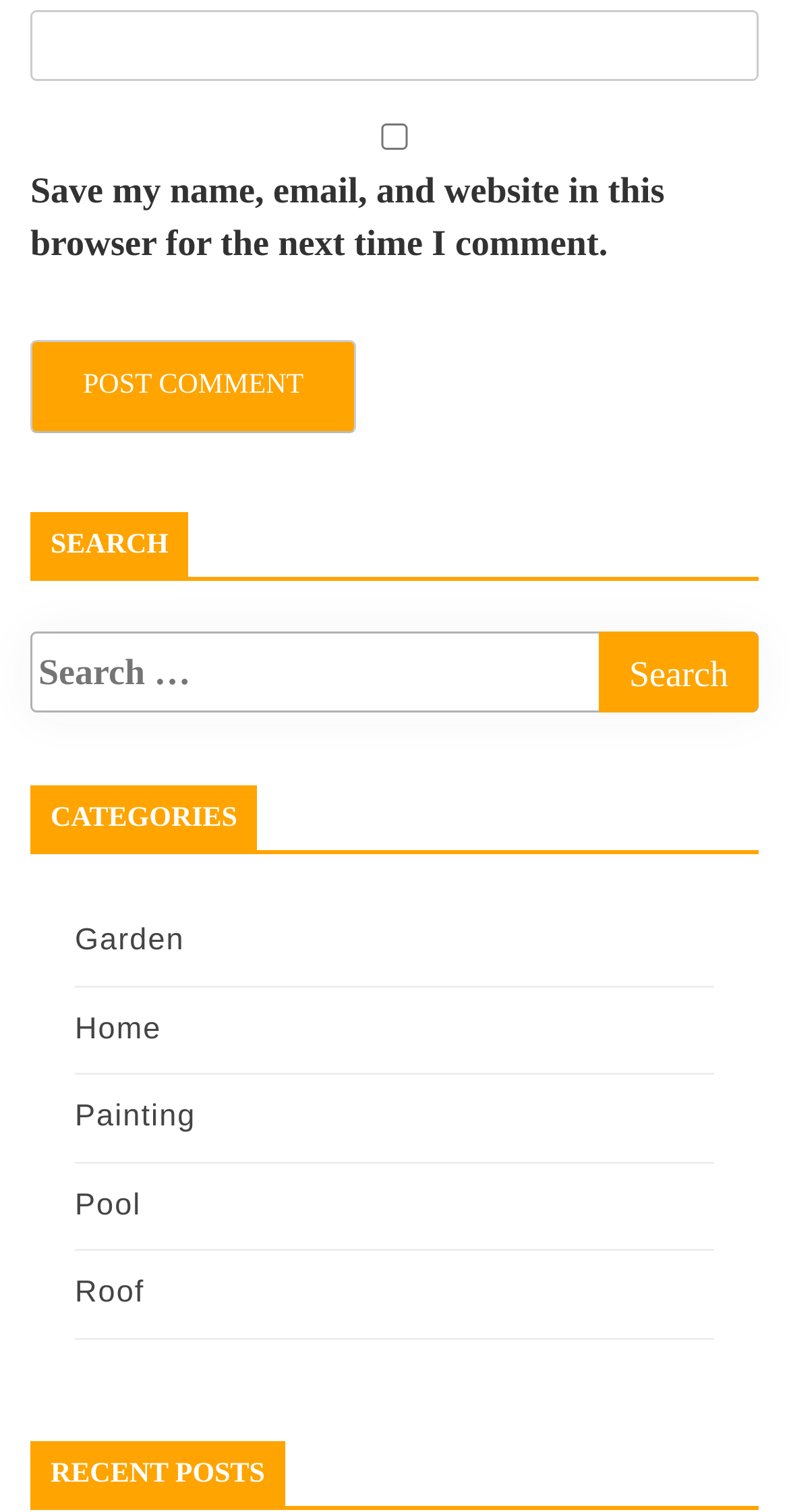Based on the element description: "Home", identify the UI element and provide its bounding box coordinates. Use four float numbers between 0 and 1, [left, top, right, bottom].

[0.095, 0.669, 0.205, 0.692]